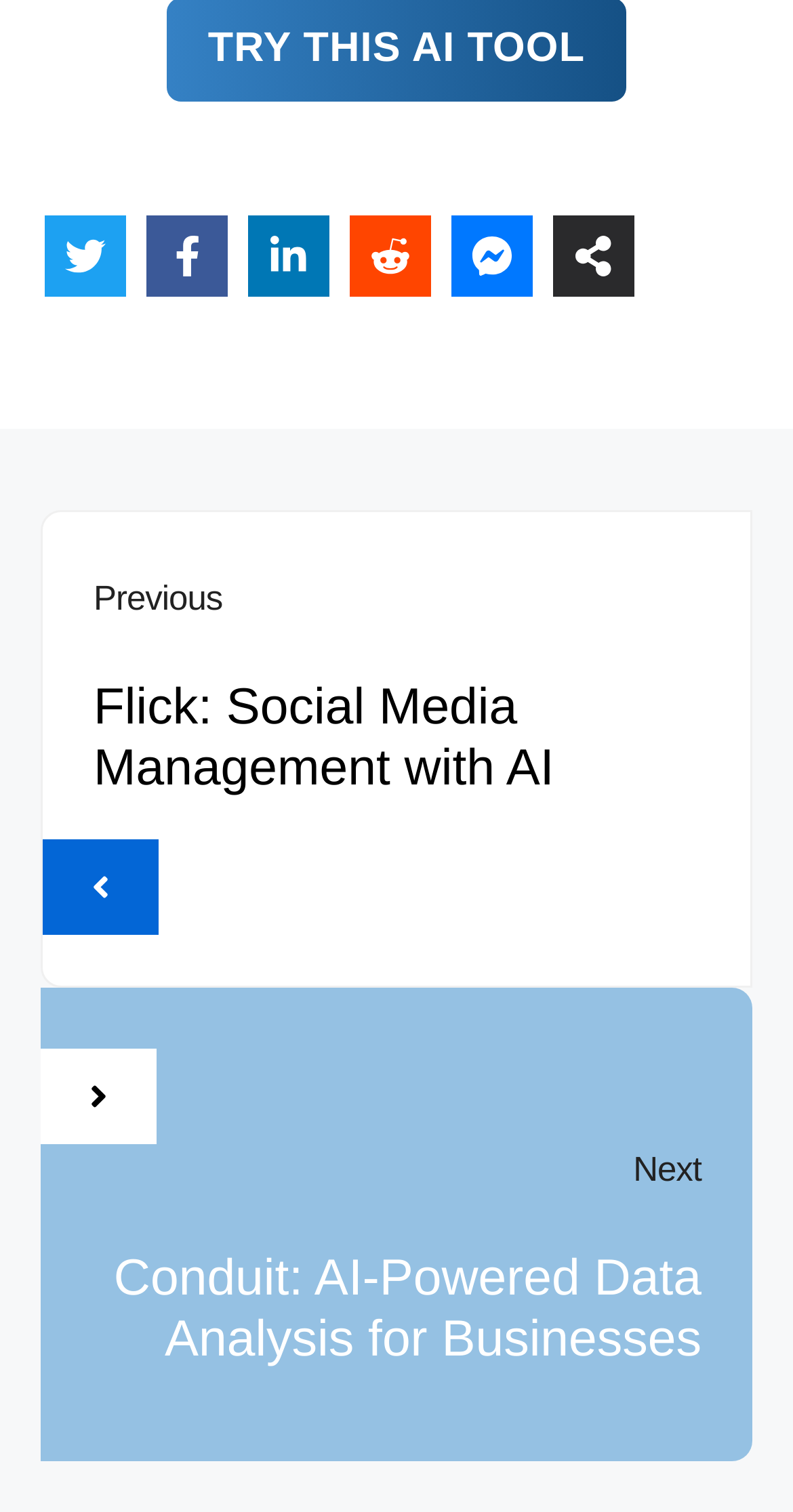What is the title of the second article?
Answer the question with a detailed explanation, including all necessary information.

I looked at the heading element on the webpage and found that the title of the second article is 'Conduit: AI-Powered Data Analysis for Businesses'.